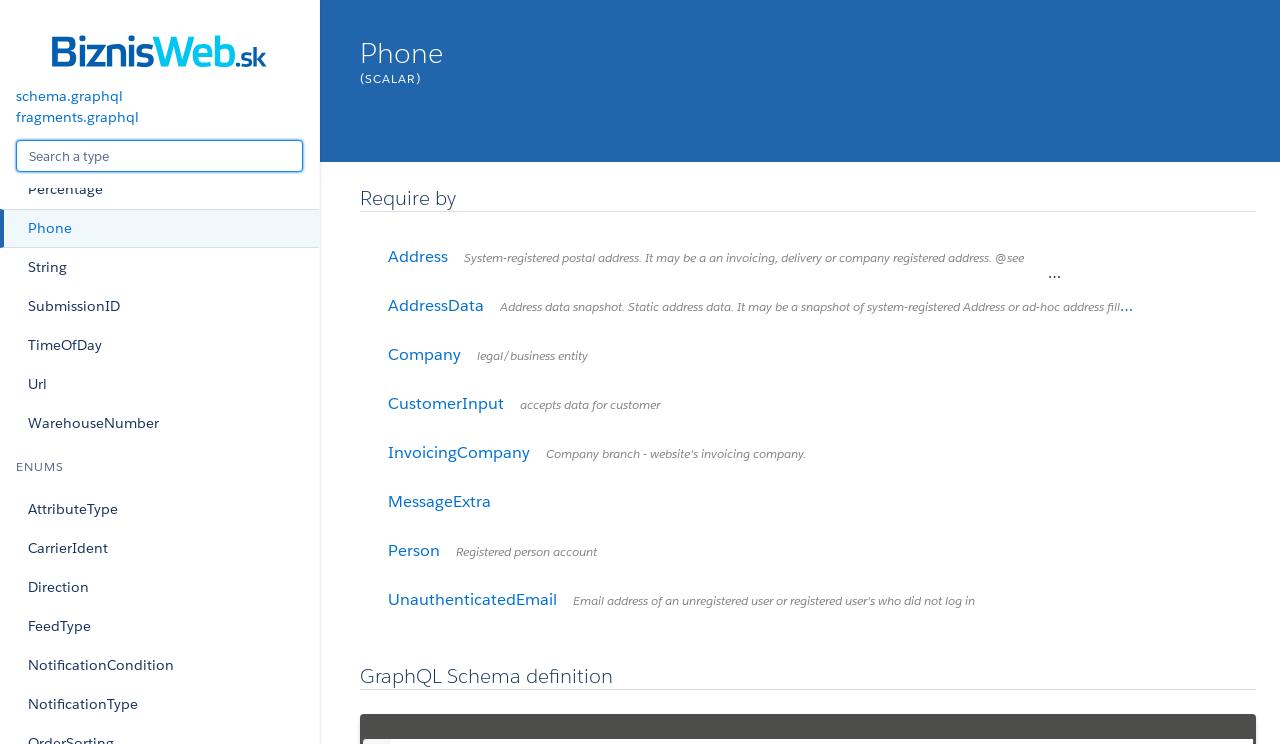What is the link 'Phone' related to?
From the details in the image, provide a complete and detailed answer to the question.

The link 'Phone' is related to the GraphQL Schema definition, which is a type of data definition used in GraphQL APIs. It is also associated with a scalar type, as indicated by the text '(SCALAR)' next to it.